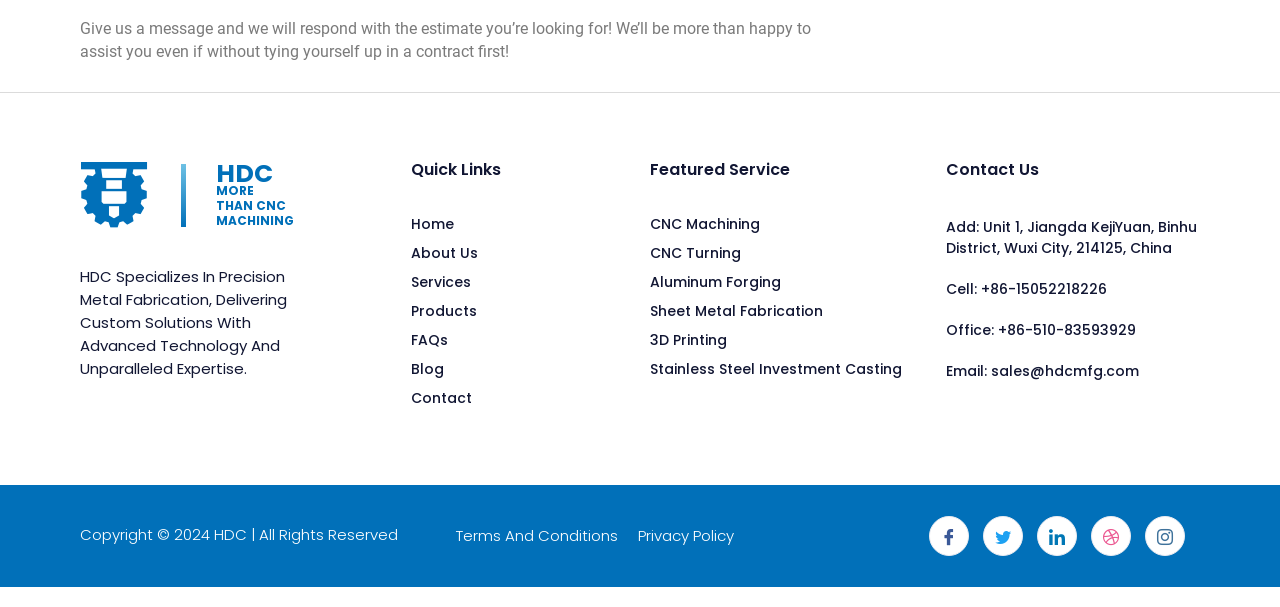Extract the bounding box coordinates of the UI element described: "Stainless Steel Investment Casting". Provide the coordinates in the format [left, top, right, bottom] with values ranging from 0 to 1.

[0.508, 0.597, 0.705, 0.645]